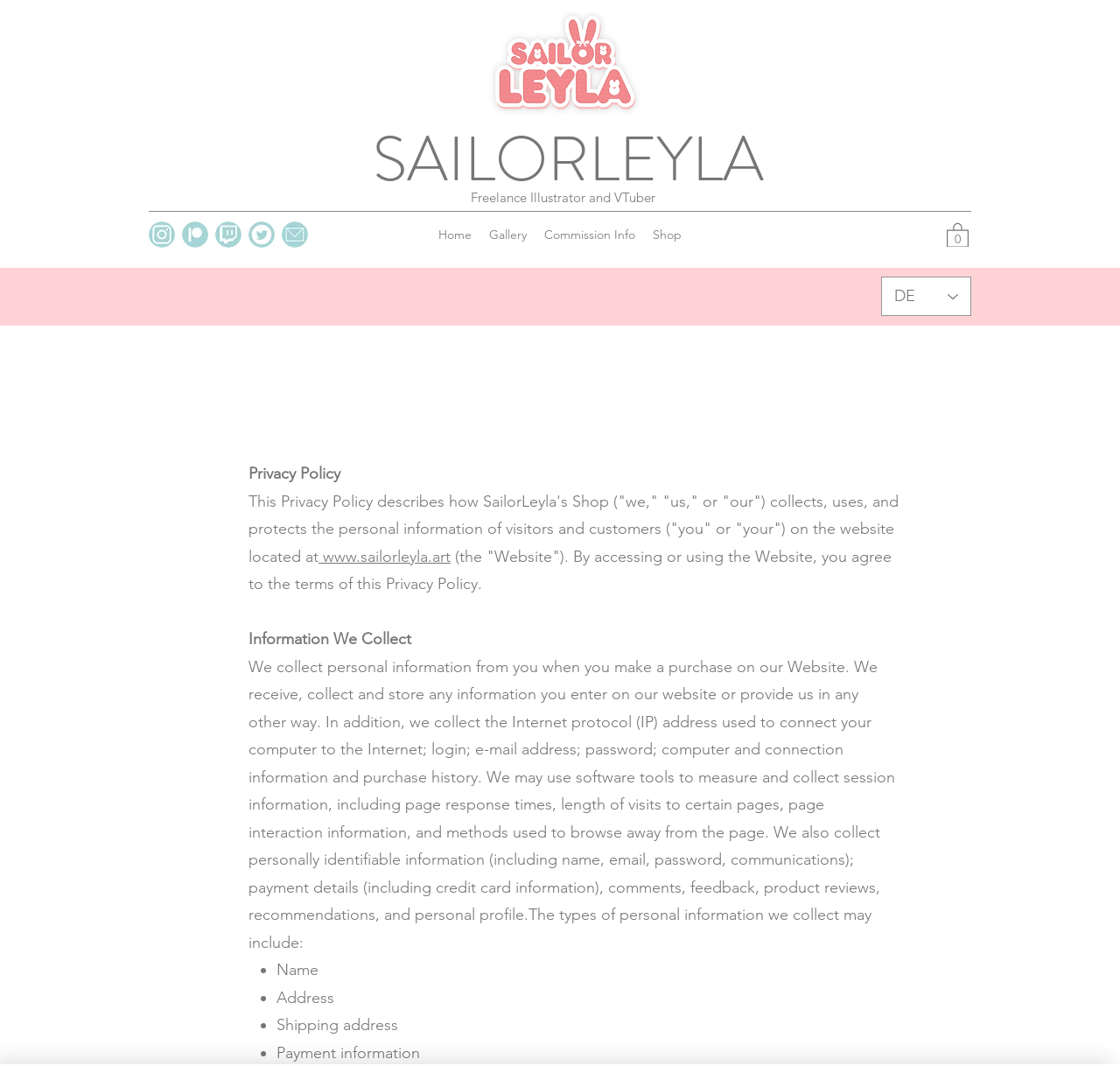What is the current language selection?
Using the image as a reference, deliver a detailed and thorough answer to the question.

The combobox element 'Language Selector - German selected' indicates that the current language selection is German, as denoted by the 'DE' abbreviation.